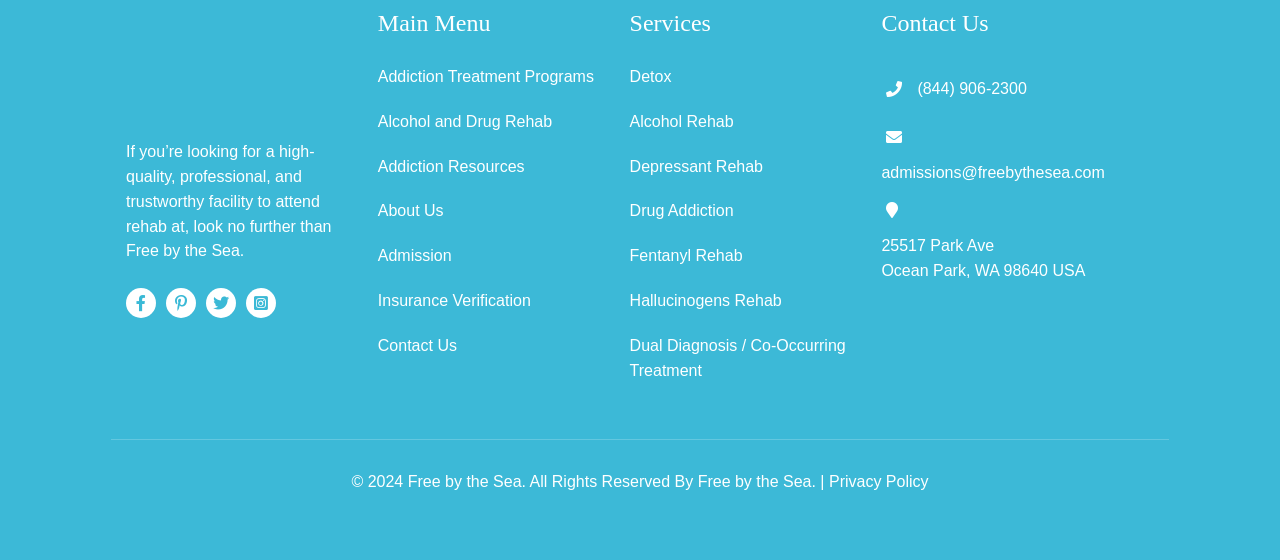Using the information in the image, could you please answer the following question in detail:
What is the name of the rehab facility?

The name of the rehab facility can be found in the link element with the text 'Free by the Sea' at the top of the webpage, which is also an image with the same text.